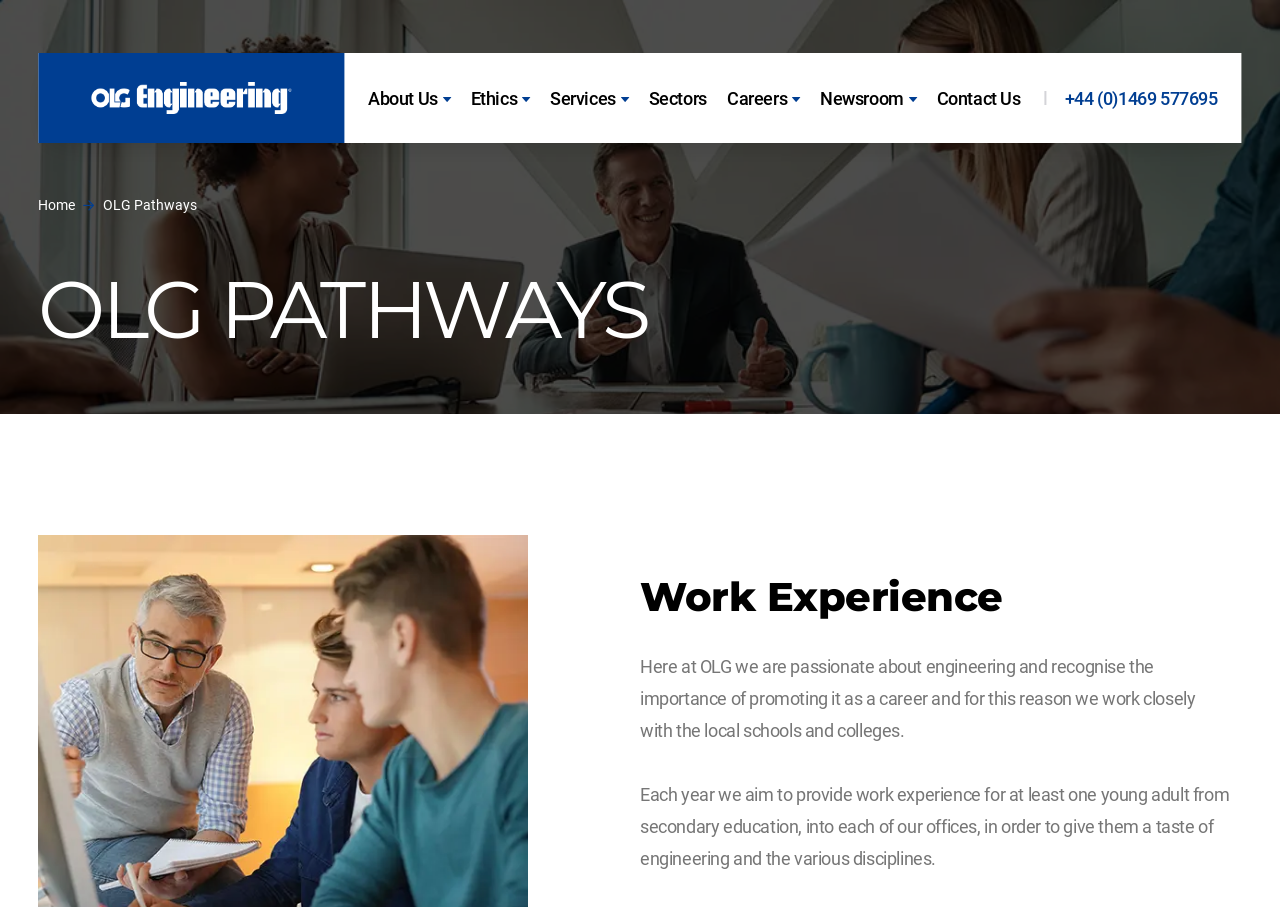How many young adults does OLG aim to provide work experience for each year?
Kindly give a detailed and elaborate answer to the question.

The StaticText element states that OLG aims to provide work experience for at least one young adult from secondary education, into each of their offices, every year.